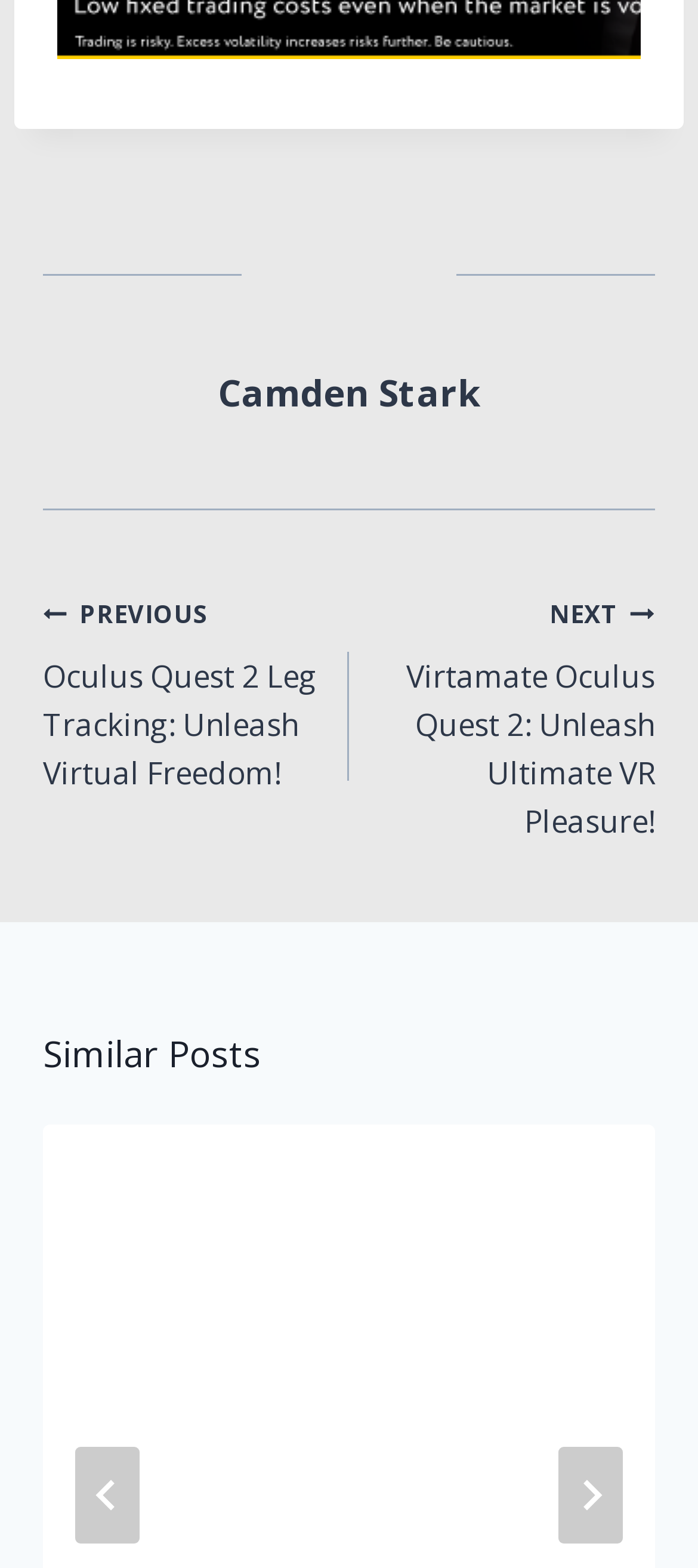Identify and provide the bounding box coordinates of the UI element described: "aria-label="Go to slide 2"". The coordinates should be formatted as [left, top, right, bottom], with each number being a float between 0 and 1.

[0.426, 0.9, 0.451, 0.911]